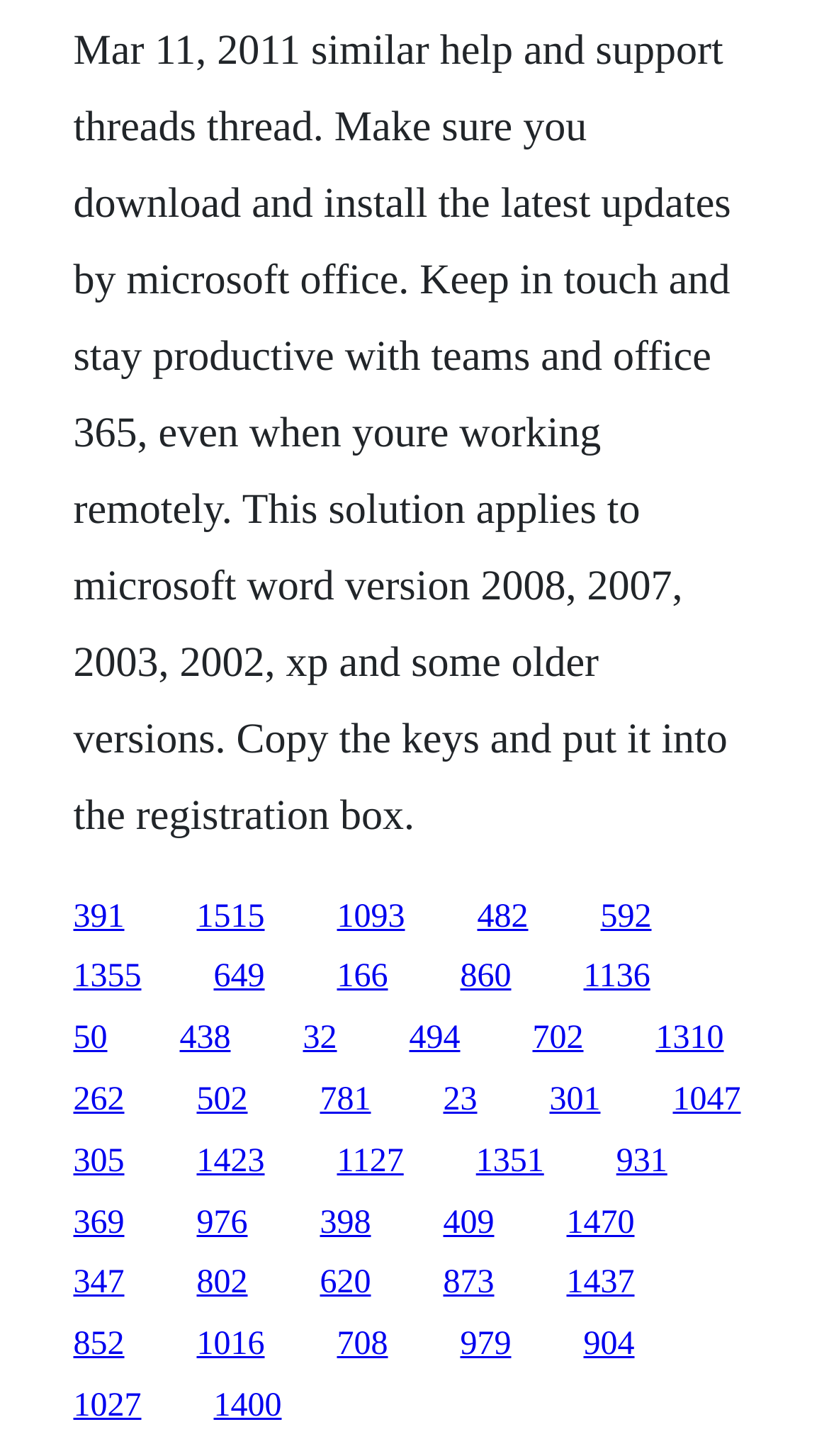Determine the bounding box coordinates of the clickable region to follow the instruction: "access the second link on the second row".

[0.258, 0.659, 0.319, 0.684]